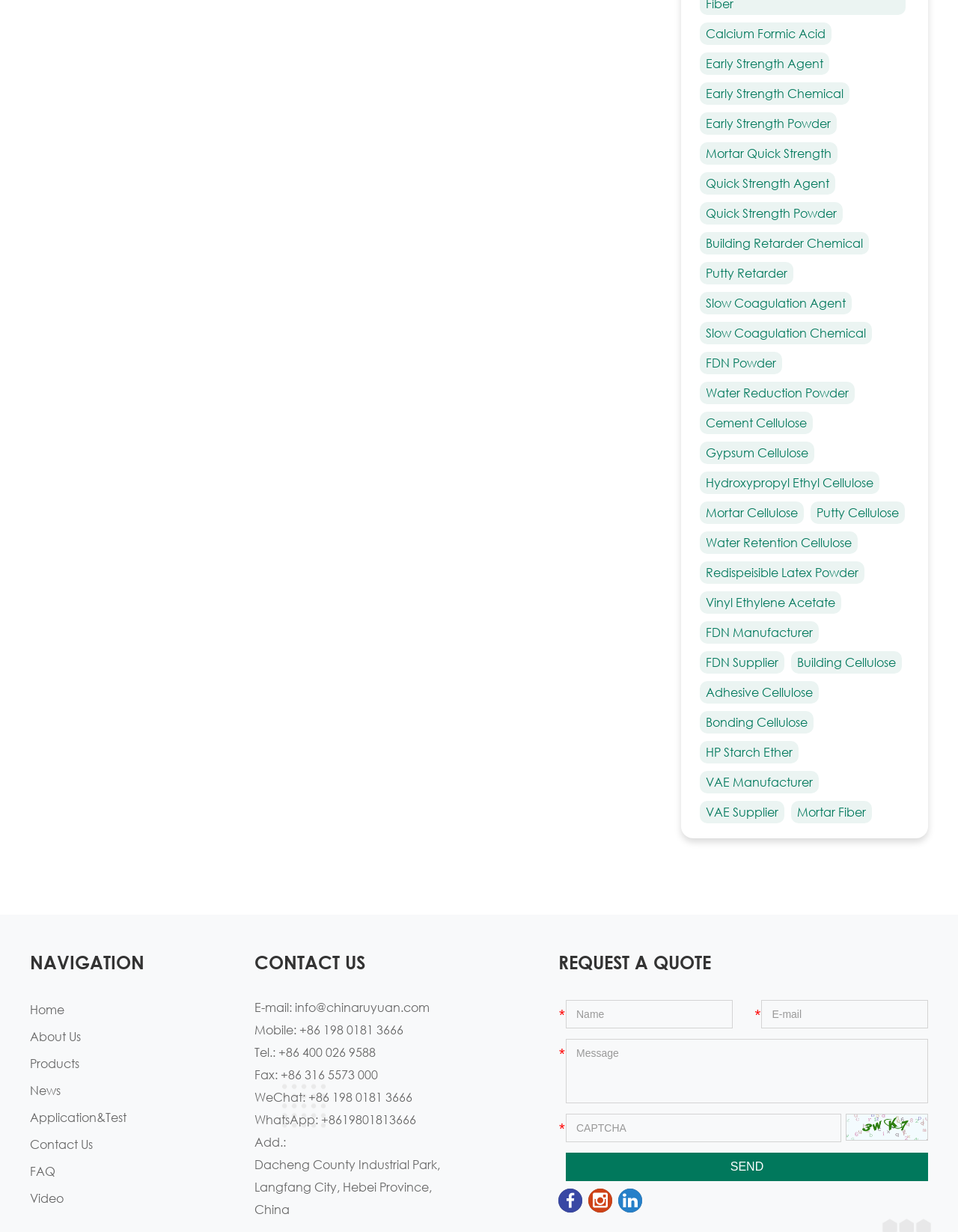Using the element description: "value="Send"", determine the bounding box coordinates for the specified UI element. The coordinates should be four float numbers between 0 and 1, [left, top, right, bottom].

[0.591, 0.936, 0.969, 0.959]